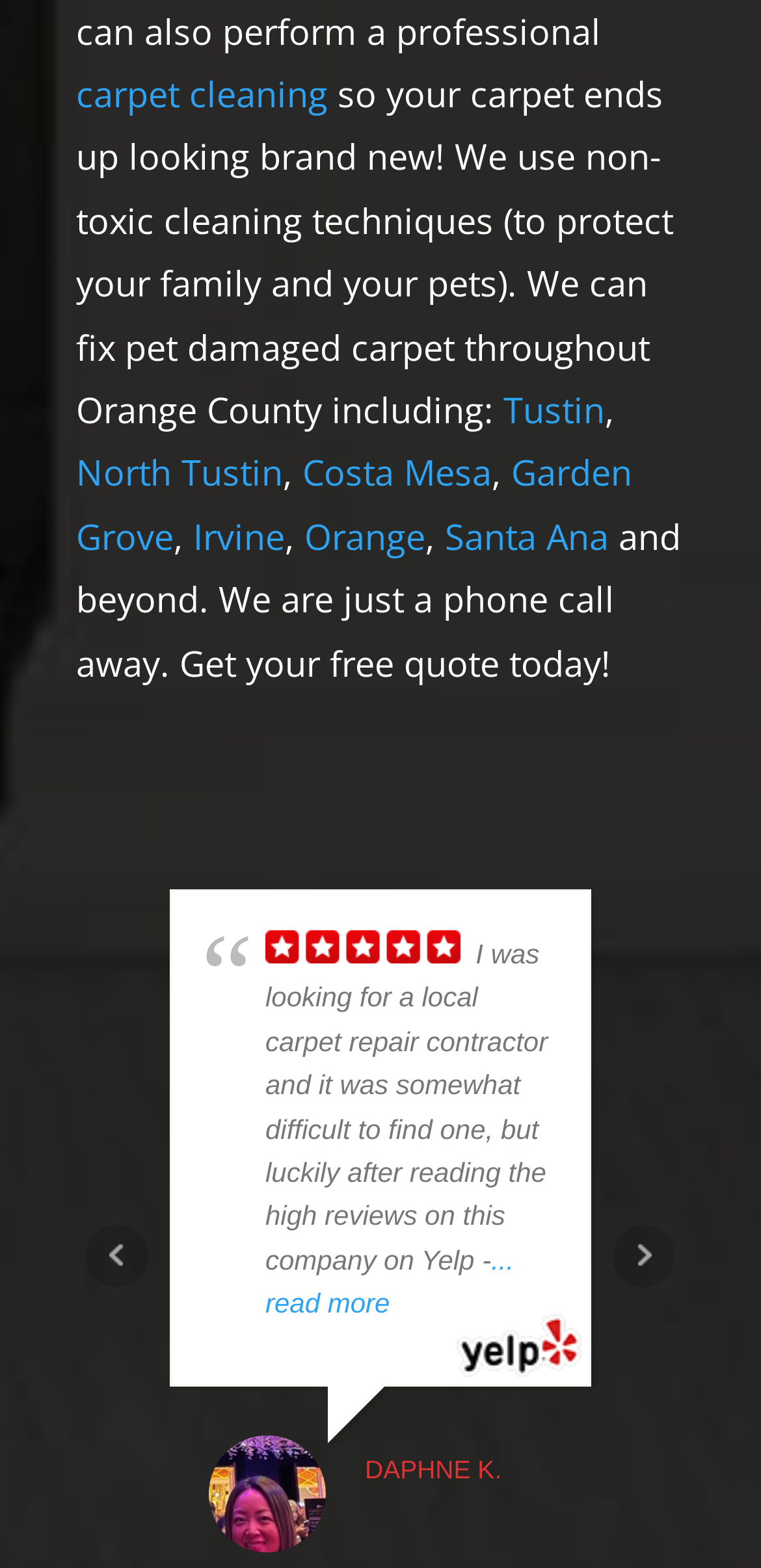Please answer the following question using a single word or phrase: 
How can I get a quote?

Phone call